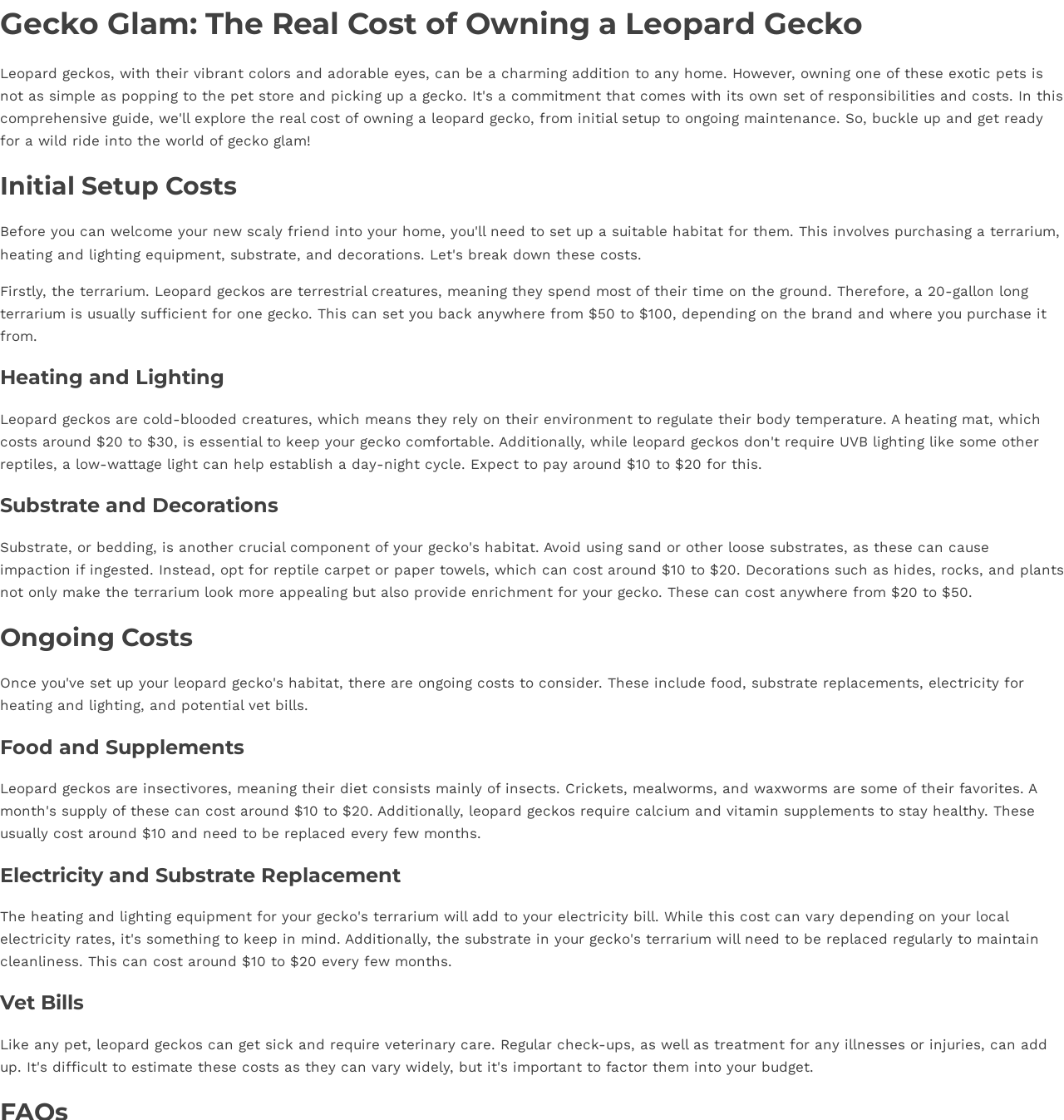Can you look at the image and give a comprehensive answer to the question:
What are the main categories of costs for owning a leopard gecko?

The webpage is organized into sections, including 'Initial Setup Costs', 'Heating and Lighting', 'Substrate and Decorations', 'Ongoing Costs', 'Food and Supplements', 'Electricity and Substrate Replacement', and 'Vet Bills', indicating that the main categories of costs are Initial Setup and Ongoing Costs.